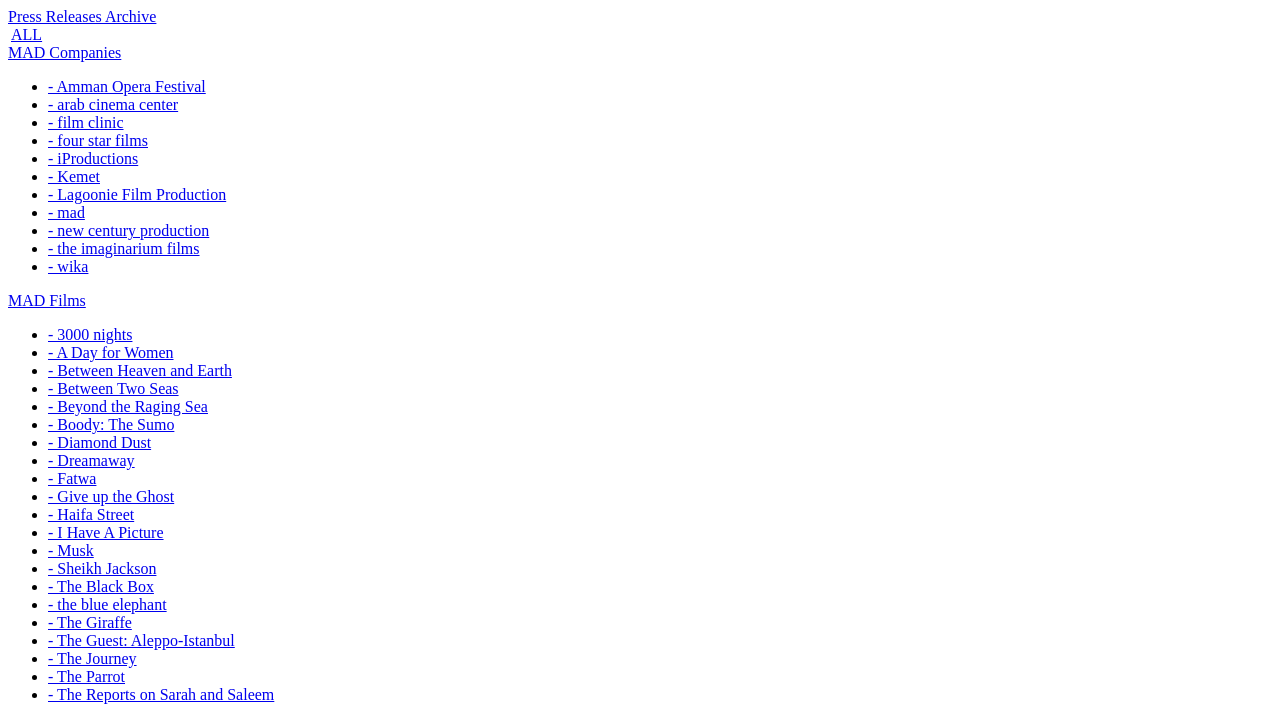Locate the UI element described by - Haifa Street and provide its bounding box coordinates. Use the format (top-left x, top-left y, bottom-right x, bottom-right y) with all values as floating point numbers between 0 and 1.

[0.038, 0.717, 0.105, 0.741]